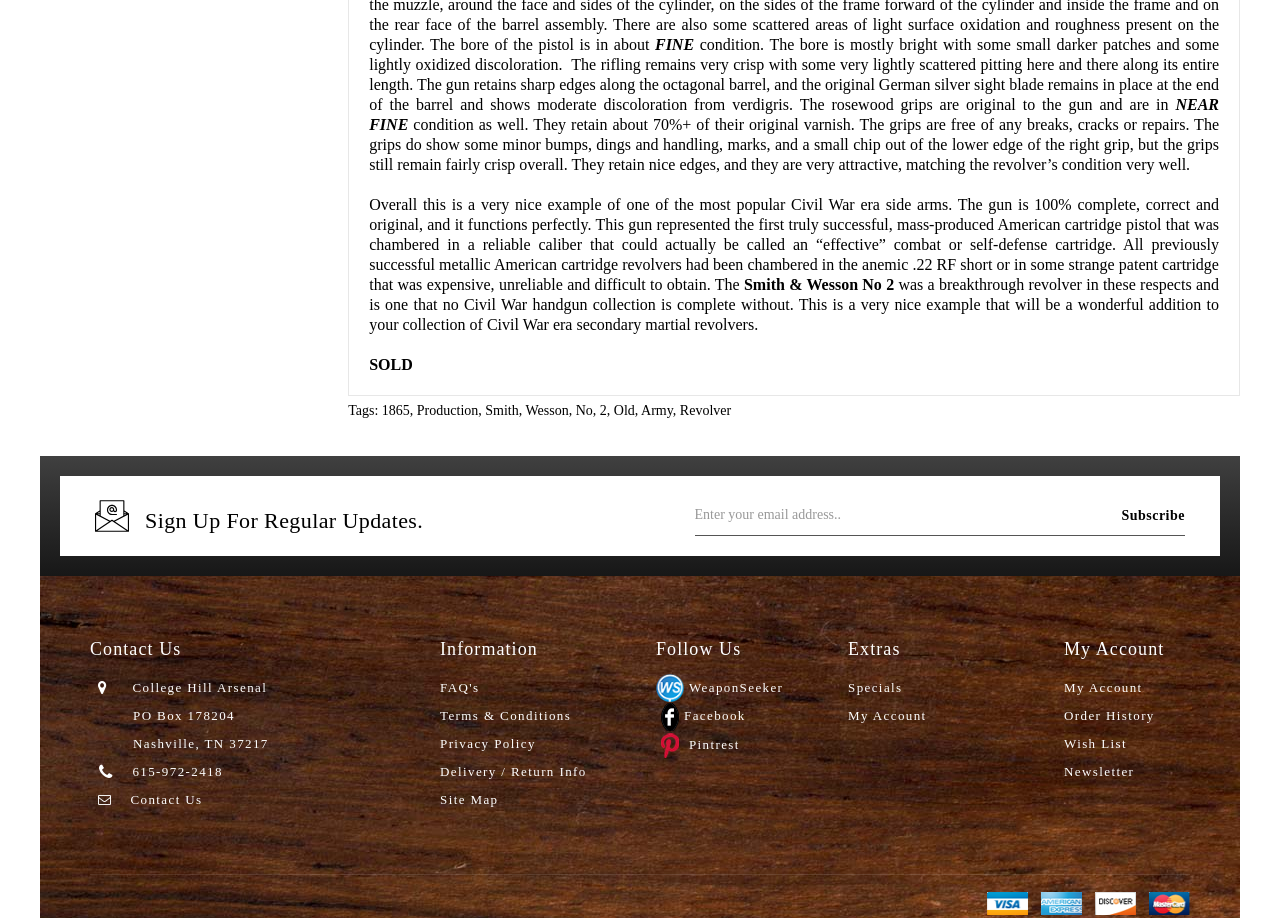Please determine the bounding box coordinates of the area that needs to be clicked to complete this task: 'Follow WeaponSeeker on Facebook'. The coordinates must be four float numbers between 0 and 1, formatted as [left, top, right, bottom].

[0.534, 0.764, 0.583, 0.795]